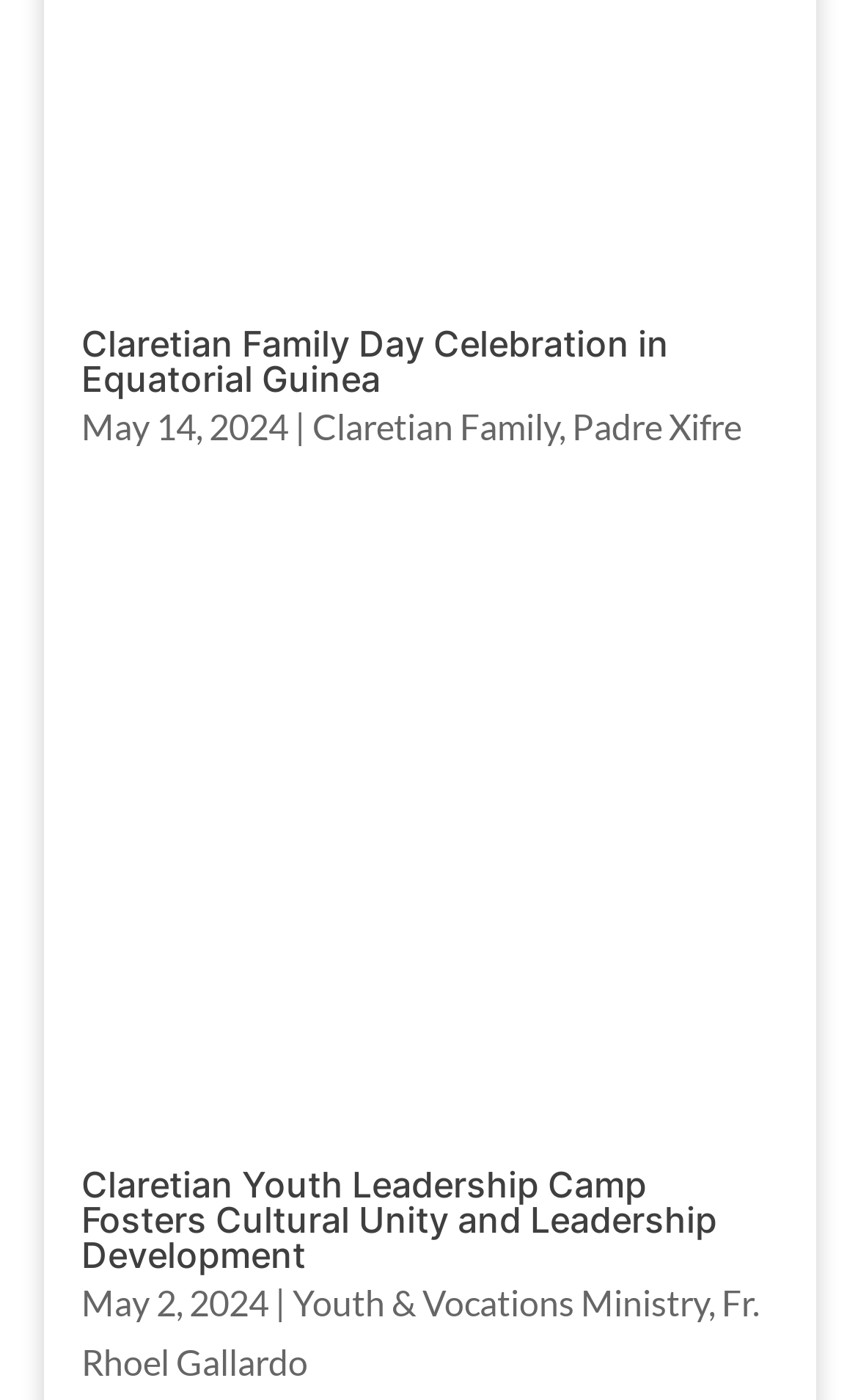What is the name of the ministry mentioned in the second article?
Please answer the question with as much detail and depth as you can.

I found the name of the ministry by looking at the link element with the content 'Youth & Vocations Ministry' which is located near the heading 'Claretian Youth Leadership Camp Fosters Cultural Unity and Leadership Development'.